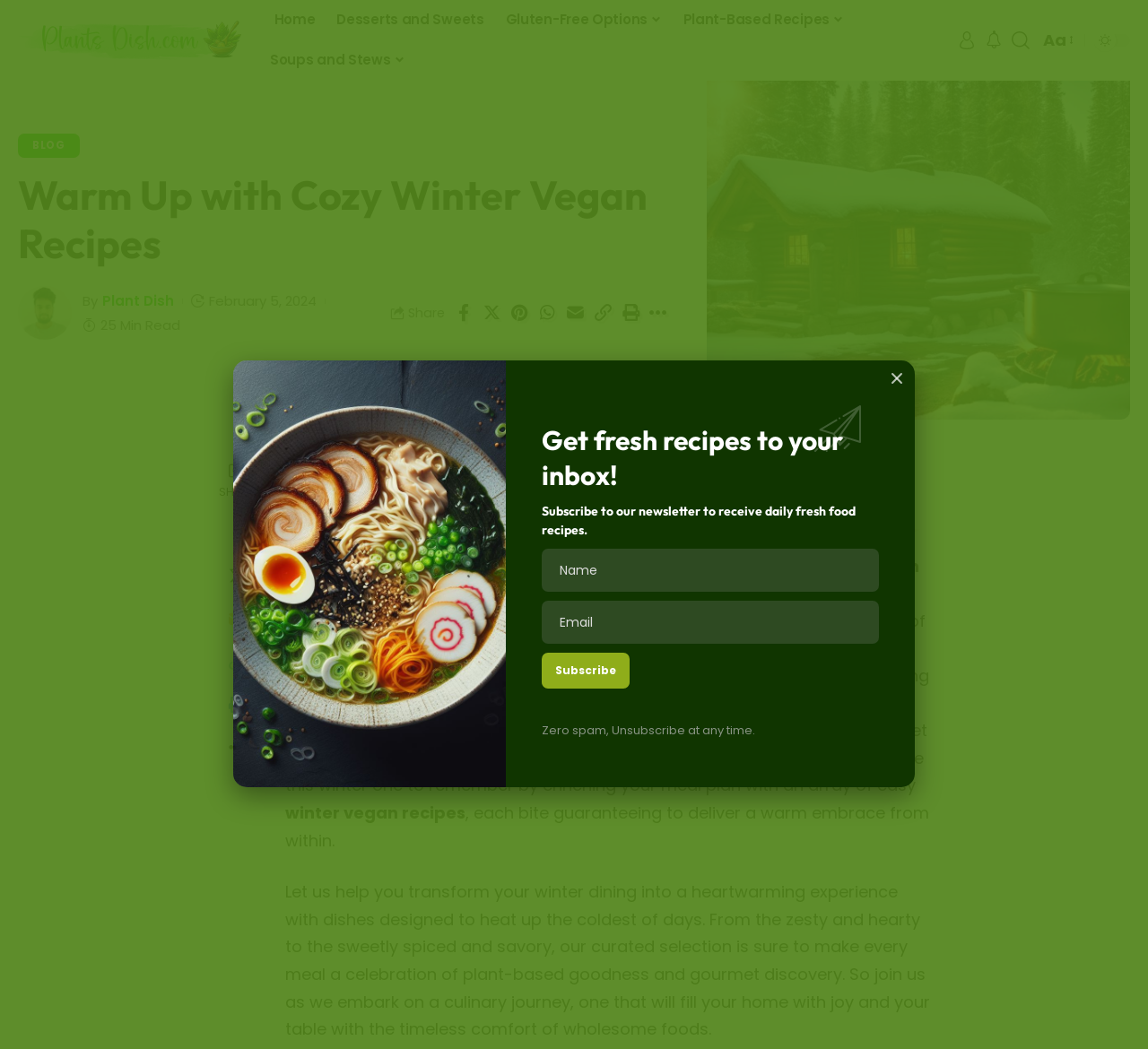How many minutes does it take to read the article?
Refer to the image and answer the question using a single word or phrase.

25 minutes